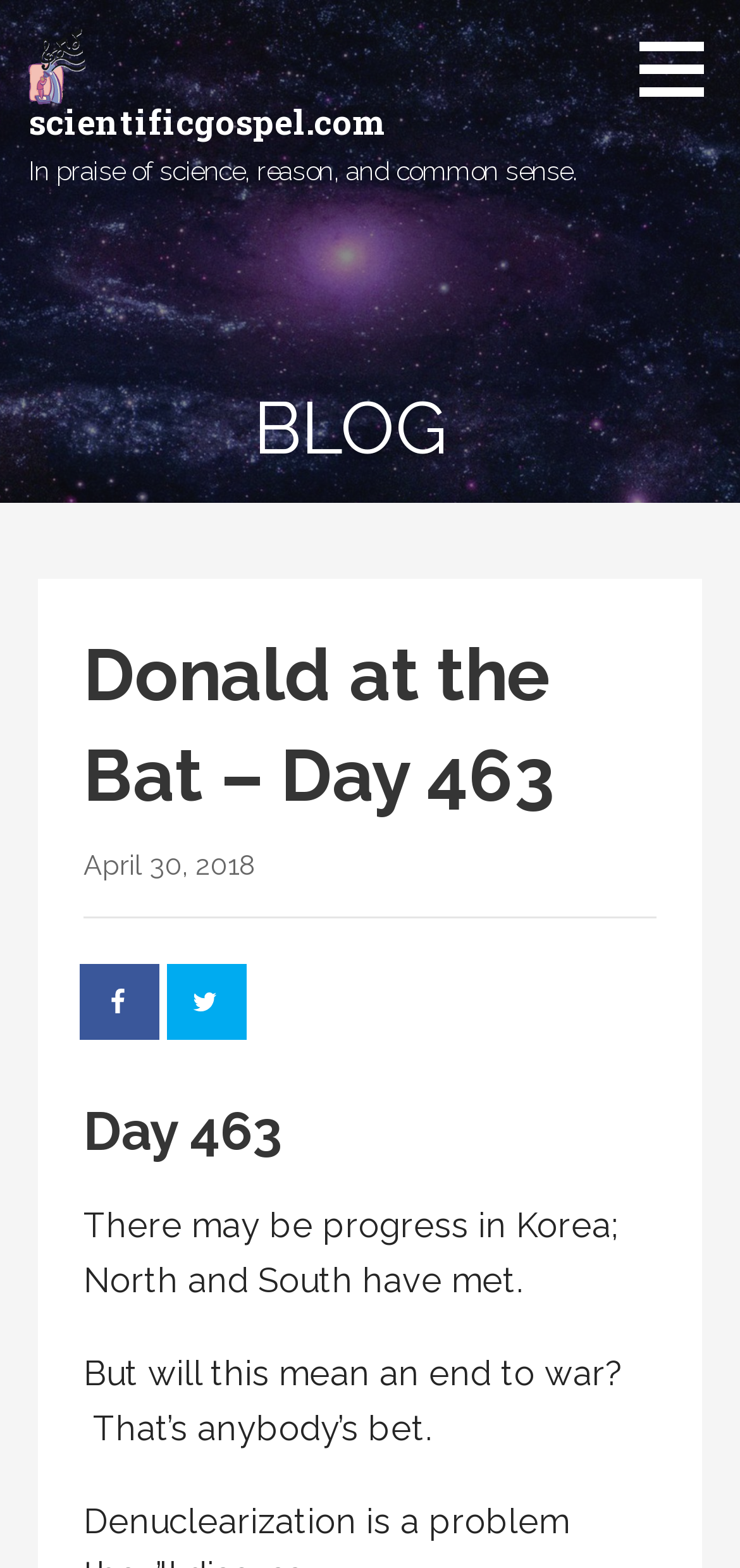From the screenshot, find the bounding box of the UI element matching this description: "scientificgospel.com". Supply the bounding box coordinates in the form [left, top, right, bottom], each a float between 0 and 1.

[0.038, 0.063, 0.523, 0.092]